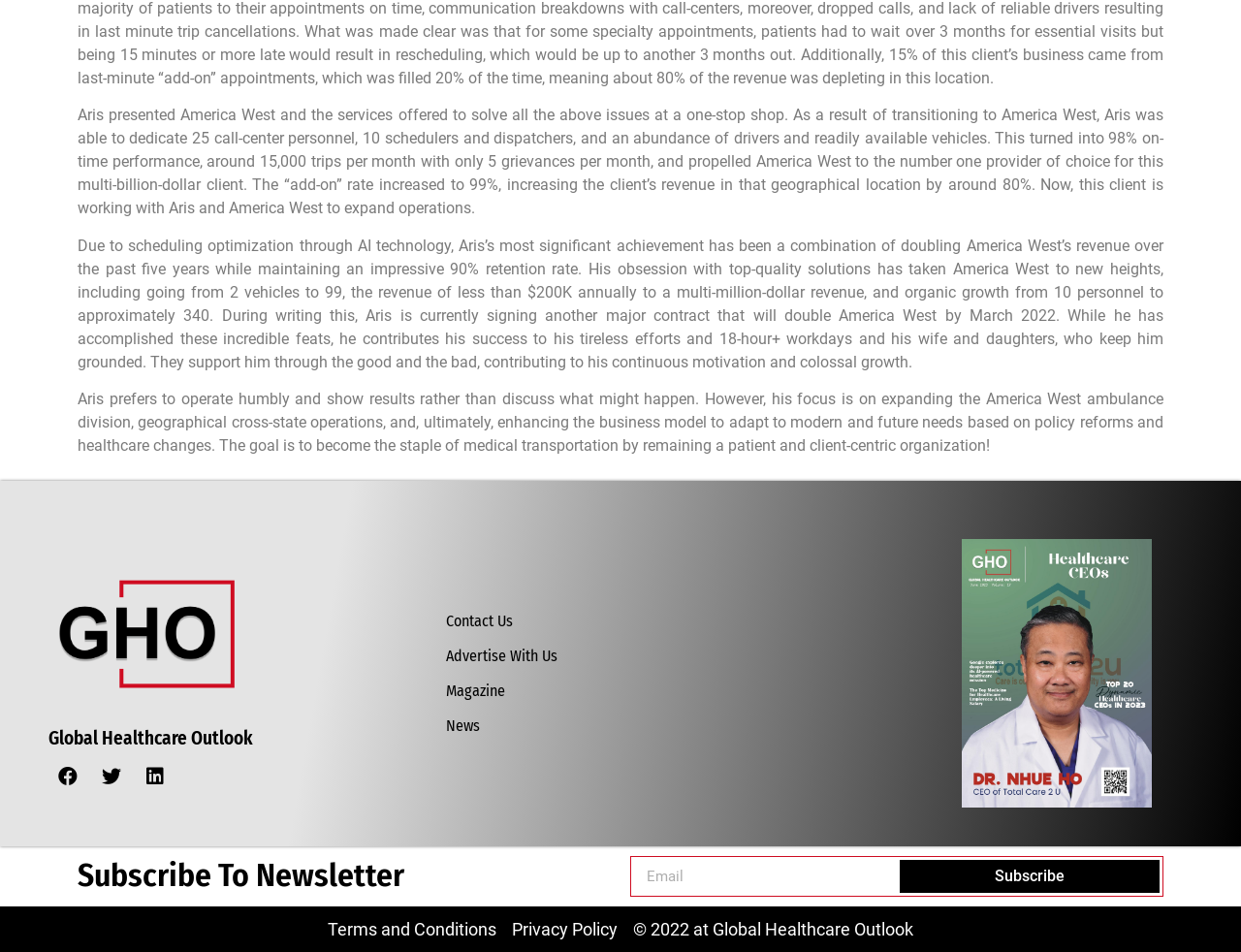Determine the bounding box coordinates for the HTML element mentioned in the following description: "Terms and Conditions". The coordinates should be a list of four floats ranging from 0 to 1, represented as [left, top, right, bottom].

[0.264, 0.963, 0.4, 0.99]